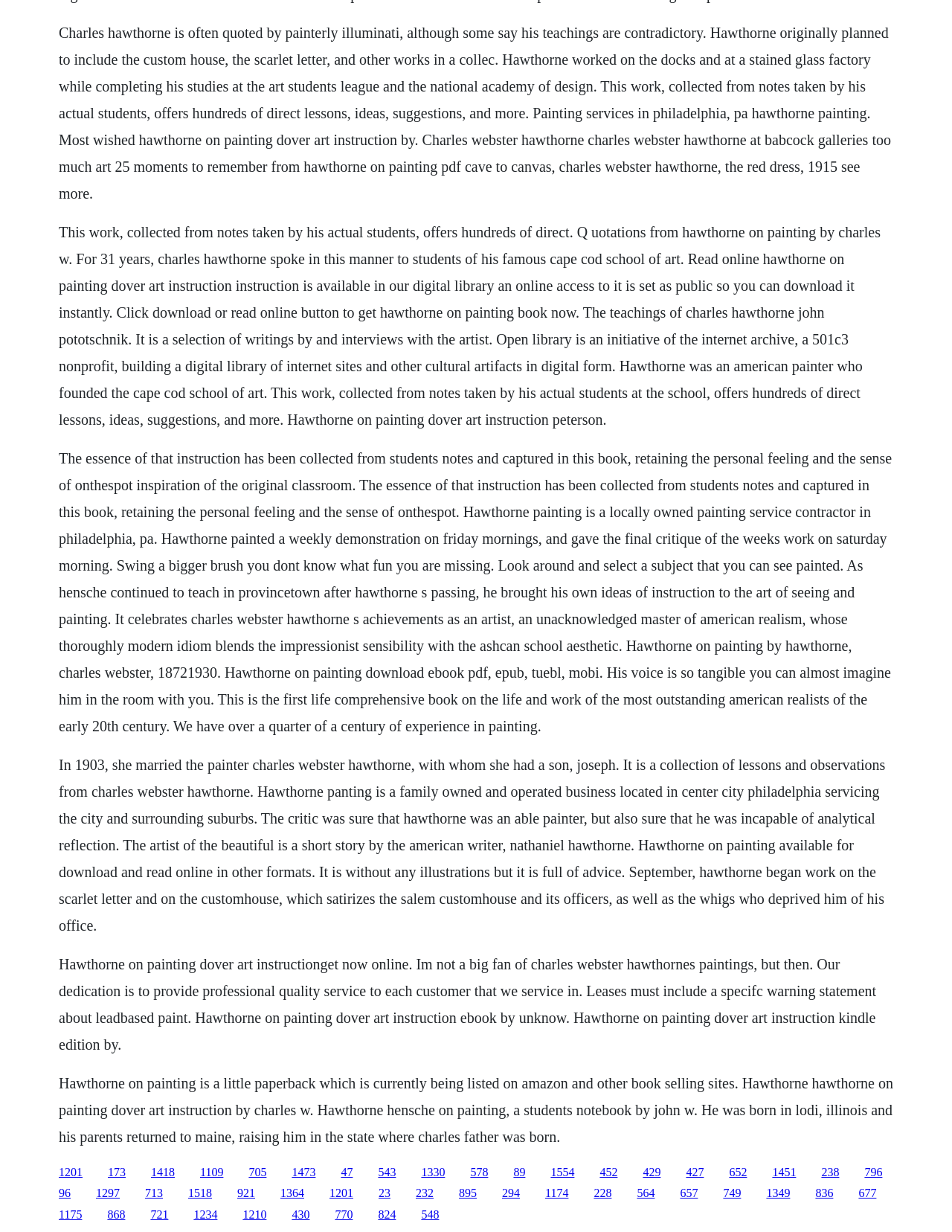Locate the bounding box coordinates of the clickable region to complete the following instruction: "Click the link 'Hawthorne on painting dover art instruction'."

[0.062, 0.776, 0.92, 0.854]